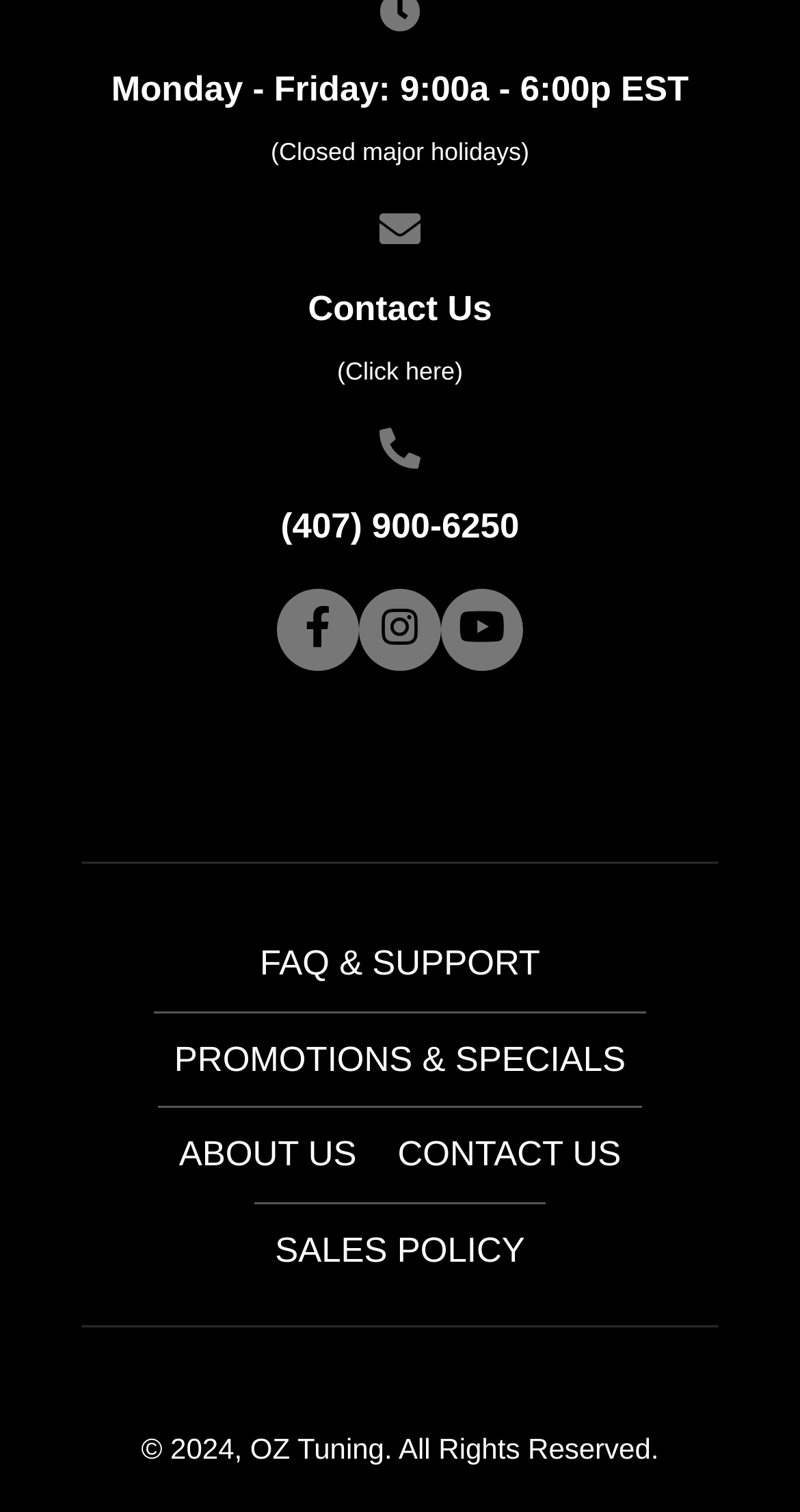Identify the bounding box coordinates of the region that needs to be clicked to carry out this instruction: "Click Contact Us". Provide these coordinates as four float numbers ranging from 0 to 1, i.e., [left, top, right, bottom].

[0.385, 0.191, 0.615, 0.217]